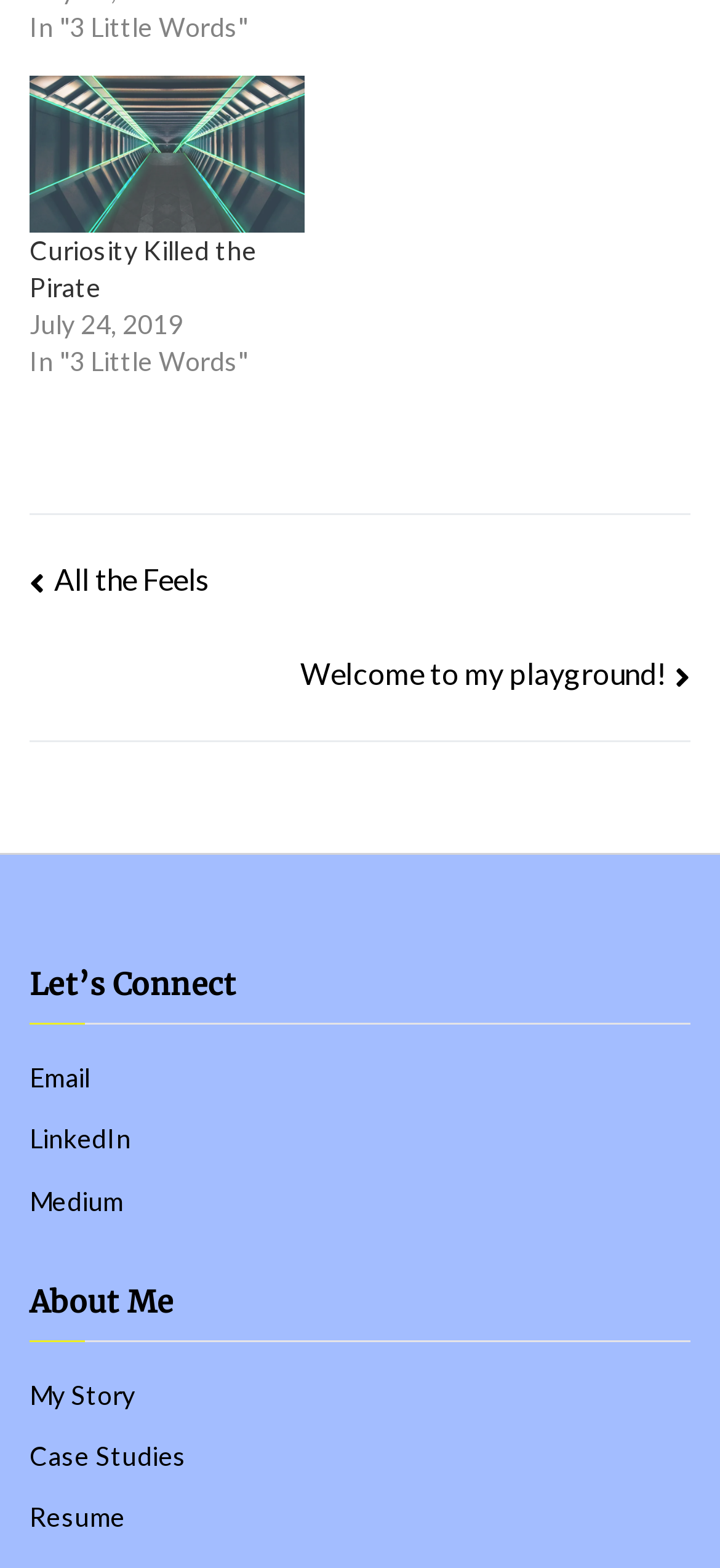Answer the question in one word or a short phrase:
What is the date of the latest article?

July 24, 2019